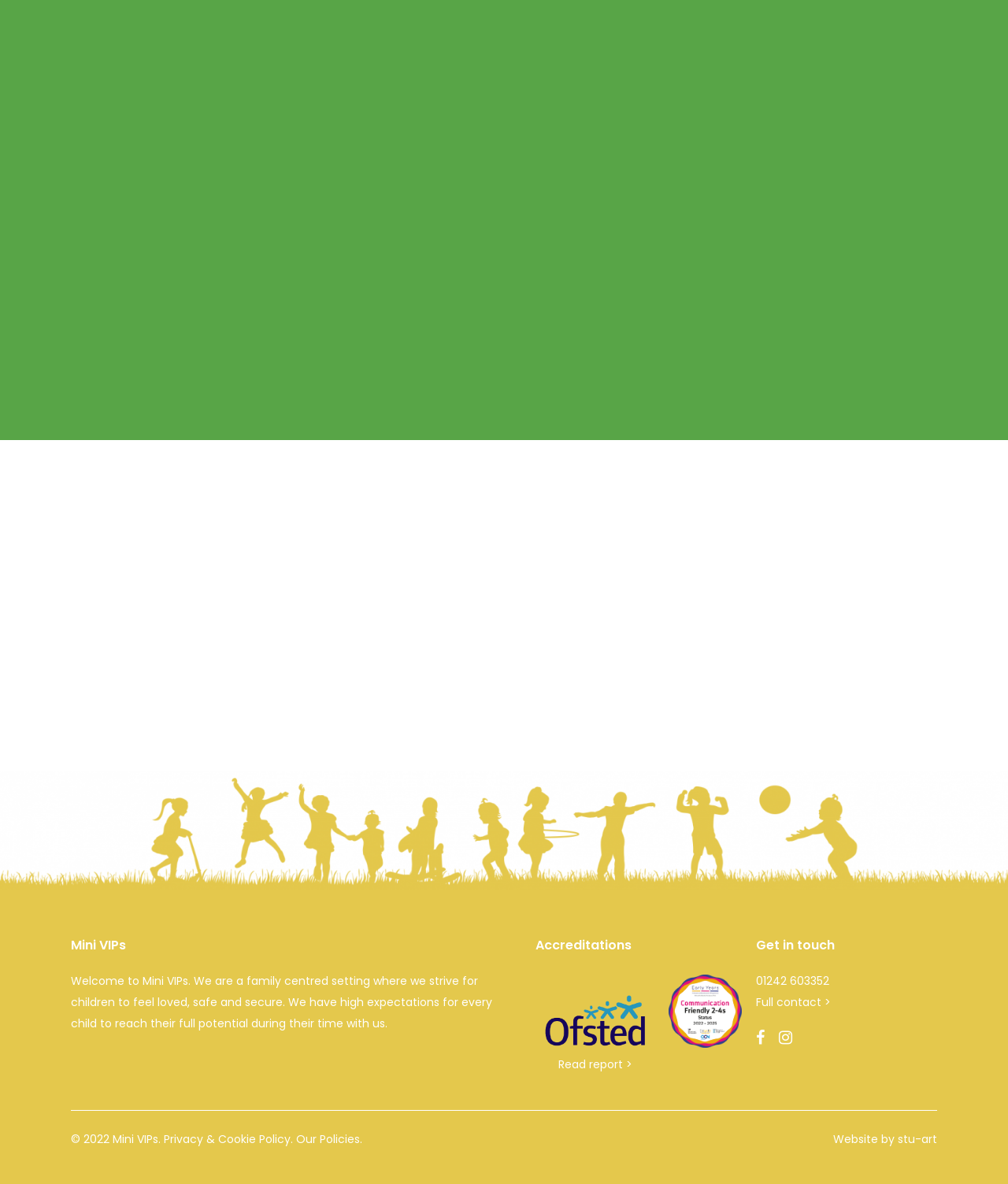Respond with a single word or short phrase to the following question: 
What is the age range of children accepted at the Holiday Club?

School-aged children